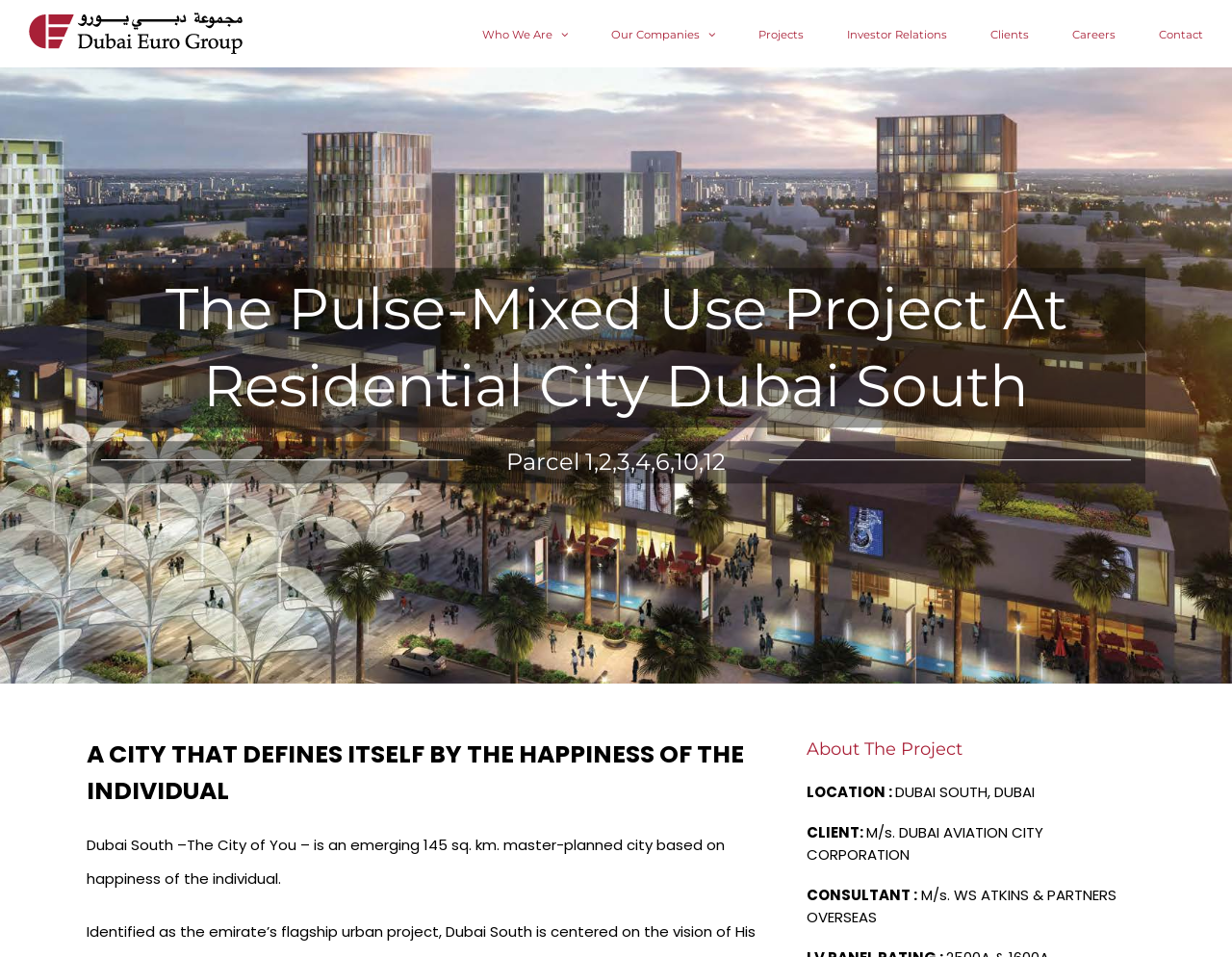Locate the bounding box coordinates of the element you need to click to accomplish the task described by this instruction: "View Projects".

[0.616, 0.0, 0.652, 0.07]